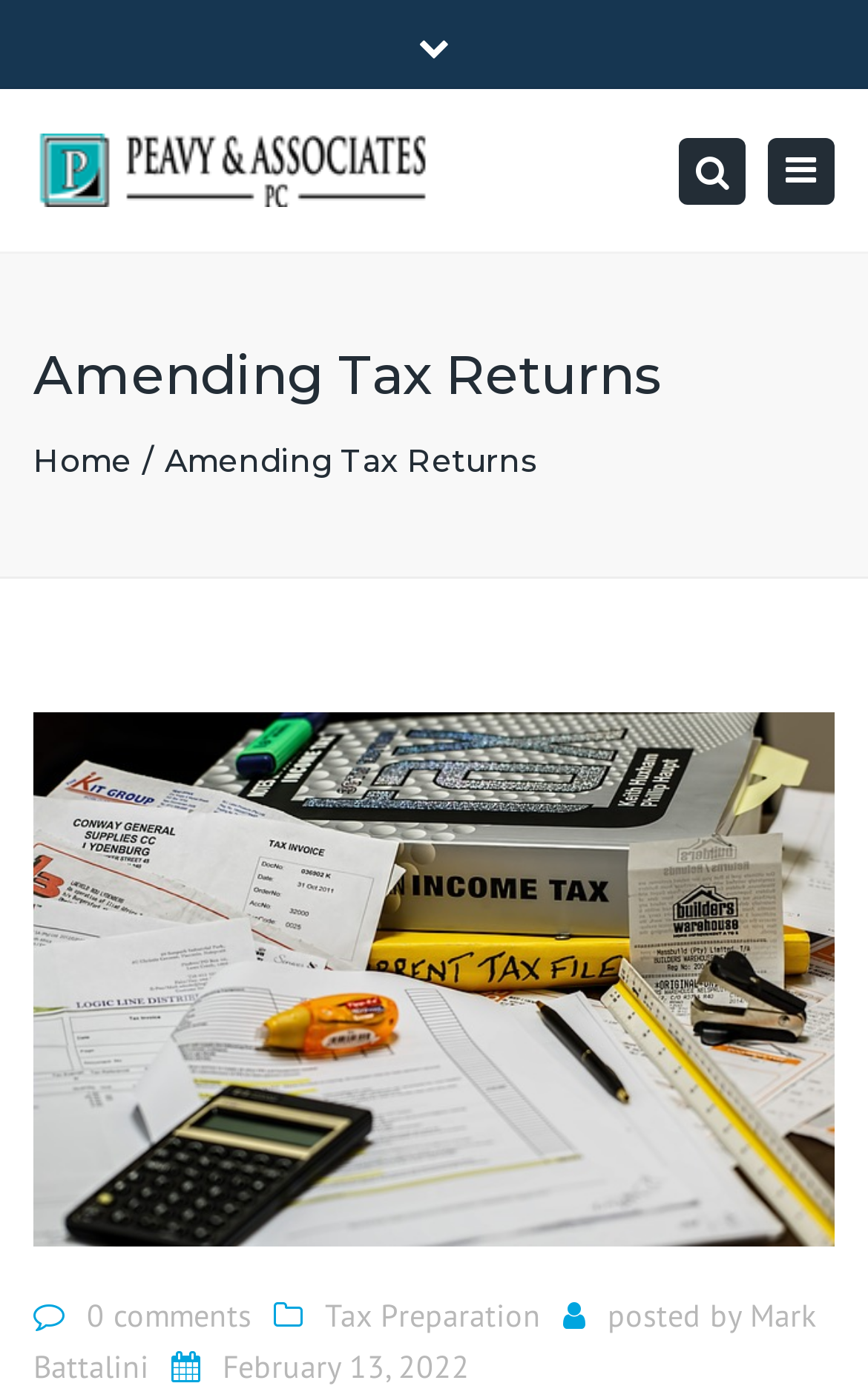What is the phone number of Peavy and Associates, PC?
Answer the question based on the image using a single word or a brief phrase.

(843) 347-0849